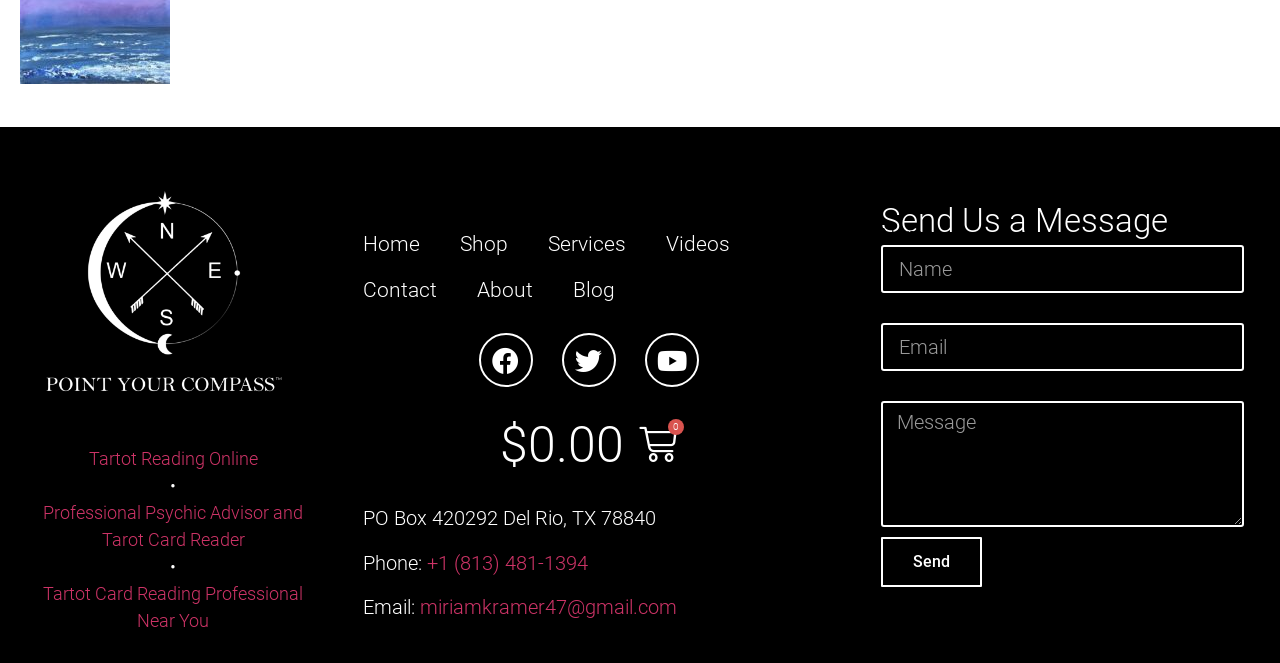What social media platforms are linked on this webpage?
Please ensure your answer is as detailed and informative as possible.

The links to social media platforms can be found in the section with icons, and they are Facebook, Twitter, and Youtube.